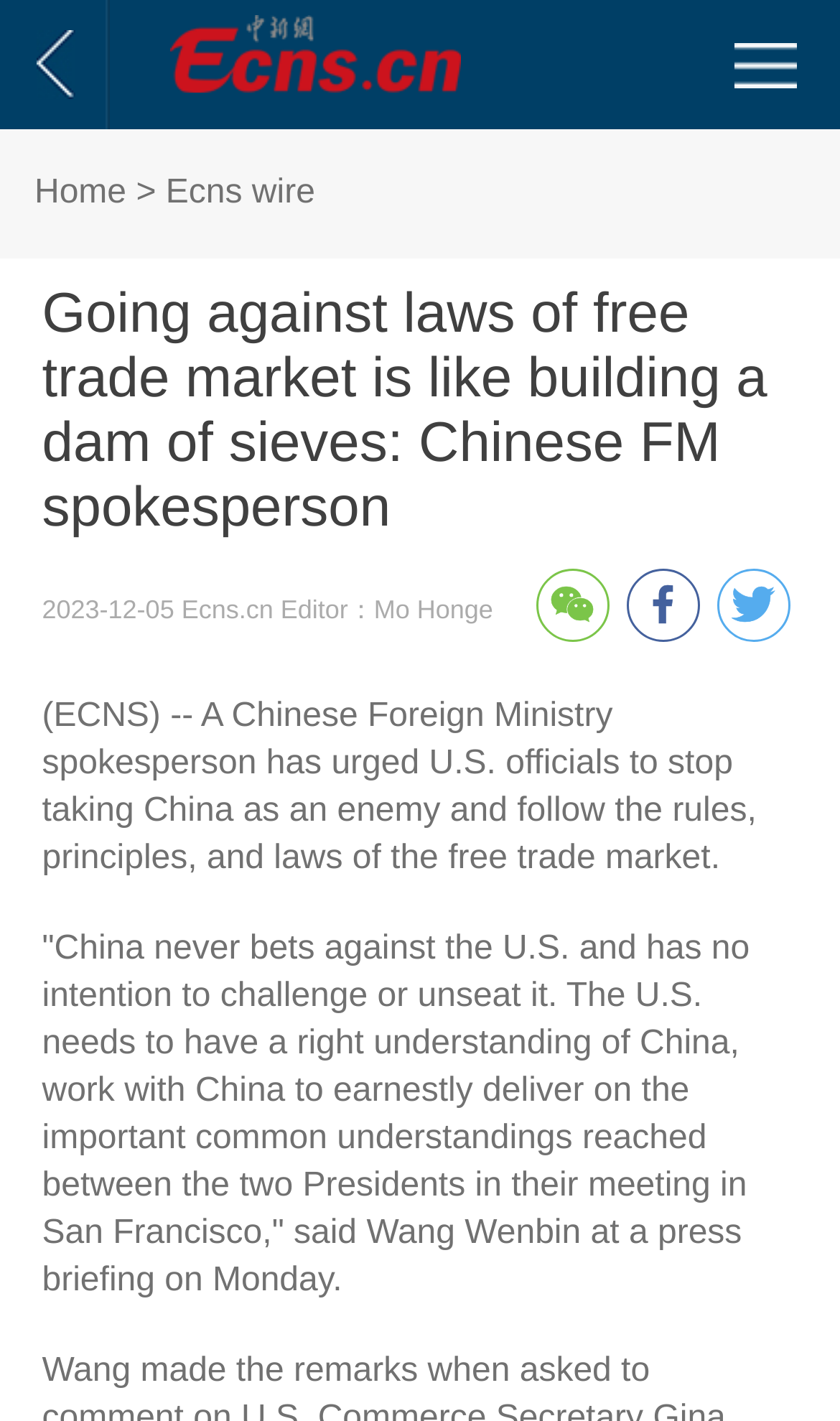What is the topic of the article?
Please answer the question as detailed as possible based on the image.

I inferred the topic of the article by reading the main heading and the static text elements which mention the Chinese Foreign Ministry and the US, indicating that the article is about the relations between the two countries.